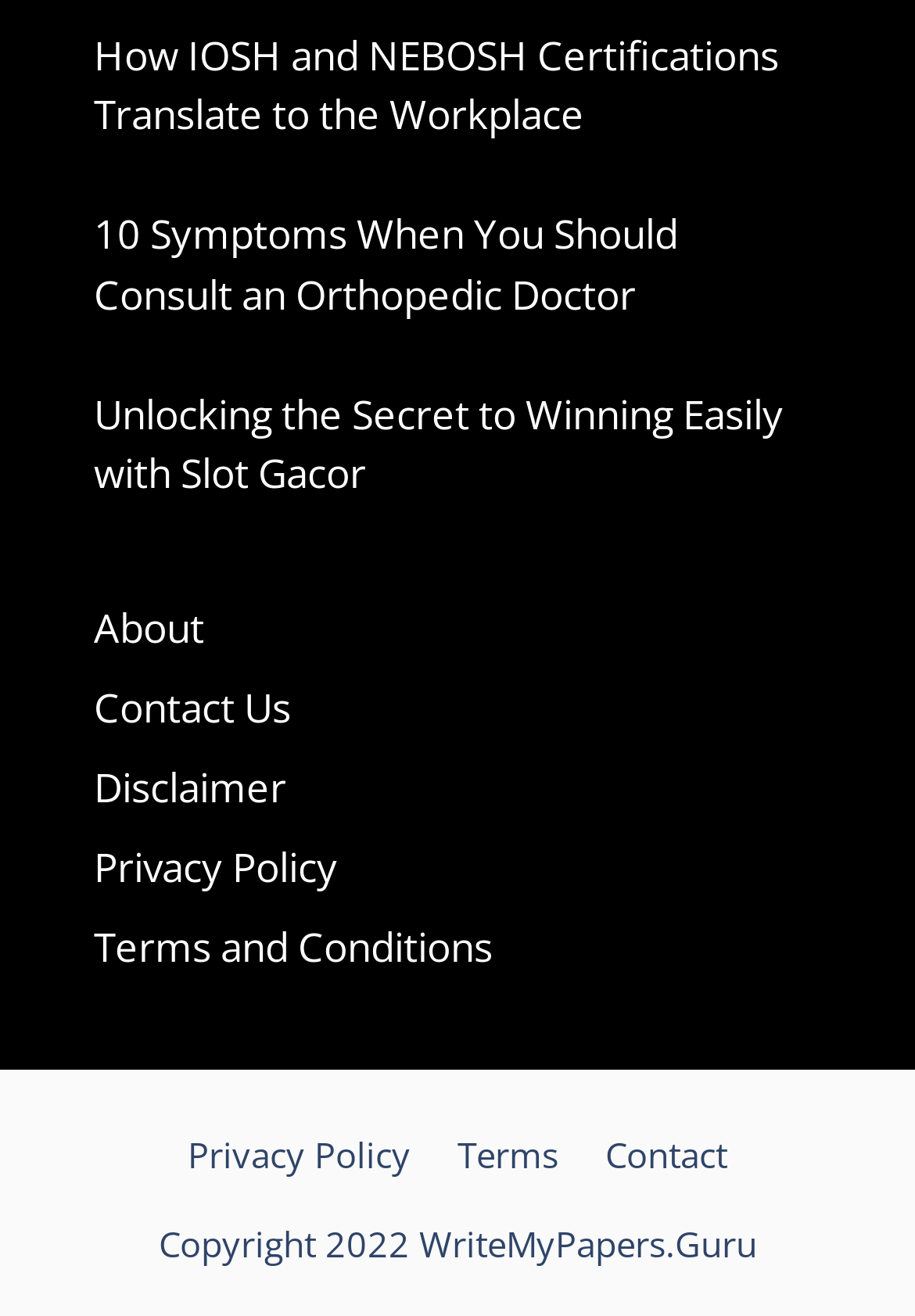Determine the coordinates of the bounding box that should be clicked to complete the instruction: "Contact us". The coordinates should be represented by four float numbers between 0 and 1: [left, top, right, bottom].

[0.103, 0.516, 0.318, 0.557]